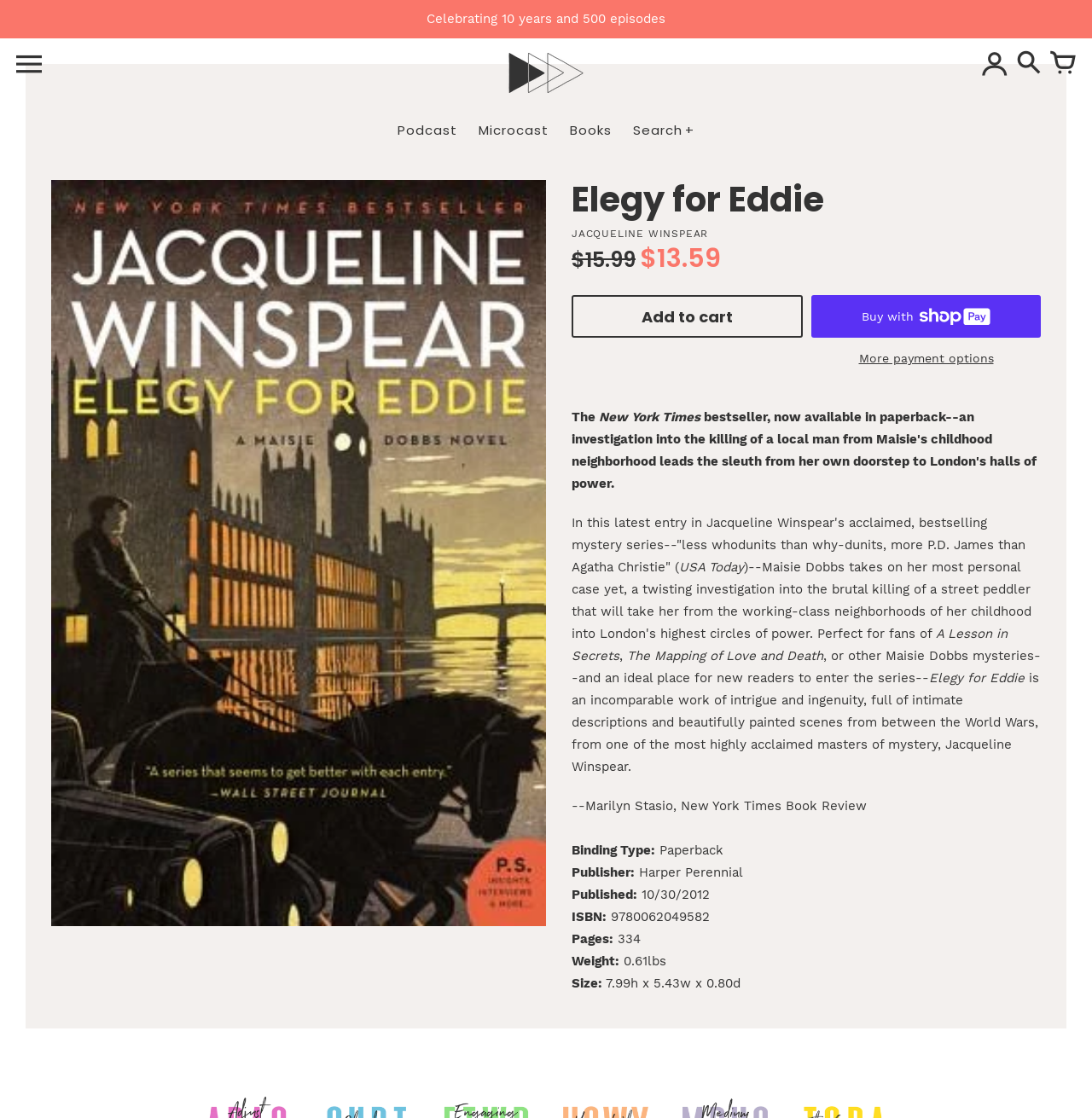Locate the coordinates of the bounding box for the clickable region that fulfills this instruction: "Buy now with ShopPay".

[0.743, 0.264, 0.953, 0.302]